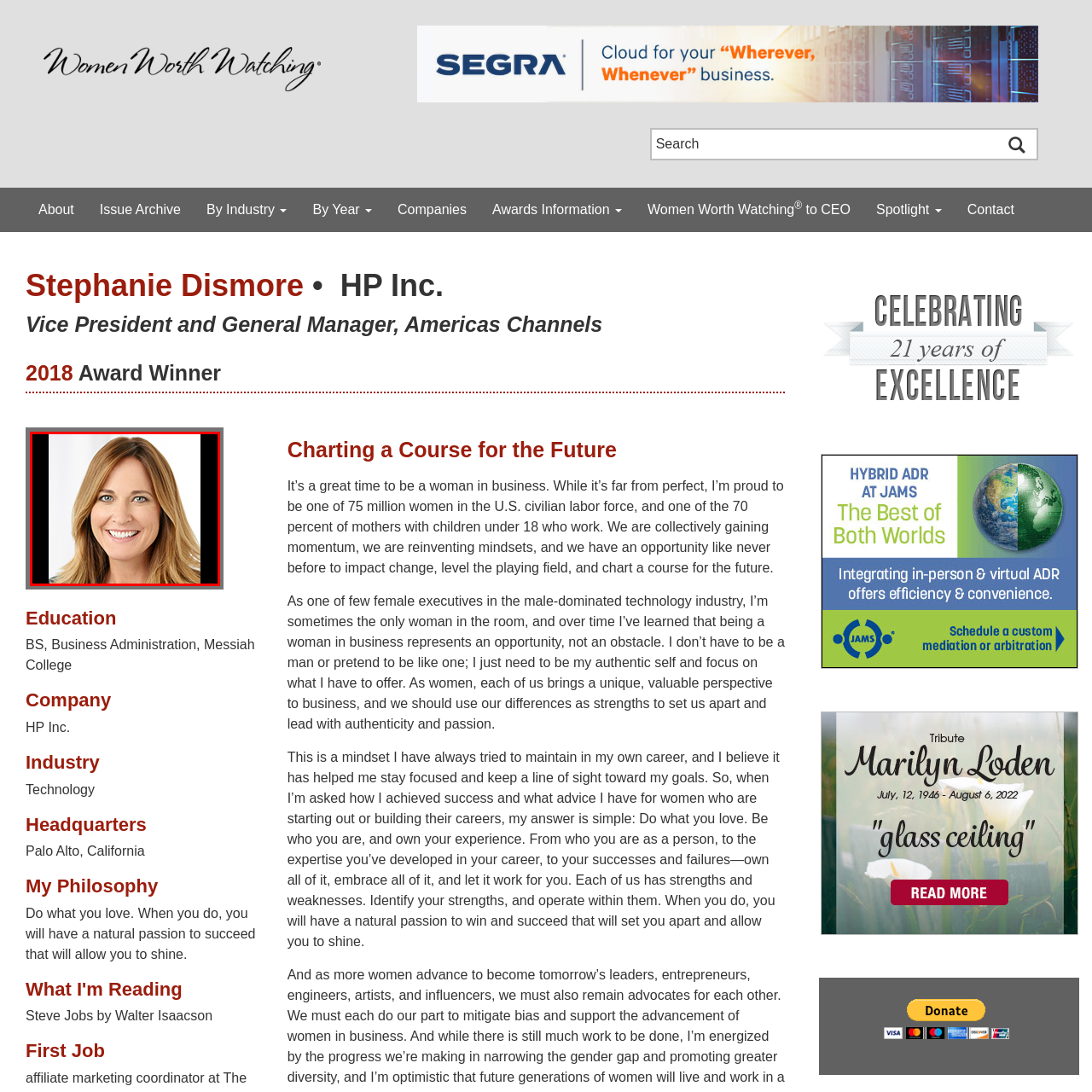Check the image highlighted in red, What does Stephanie Dismore advocate for in business?
 Please answer in a single word or phrase.

Authenticity and passion